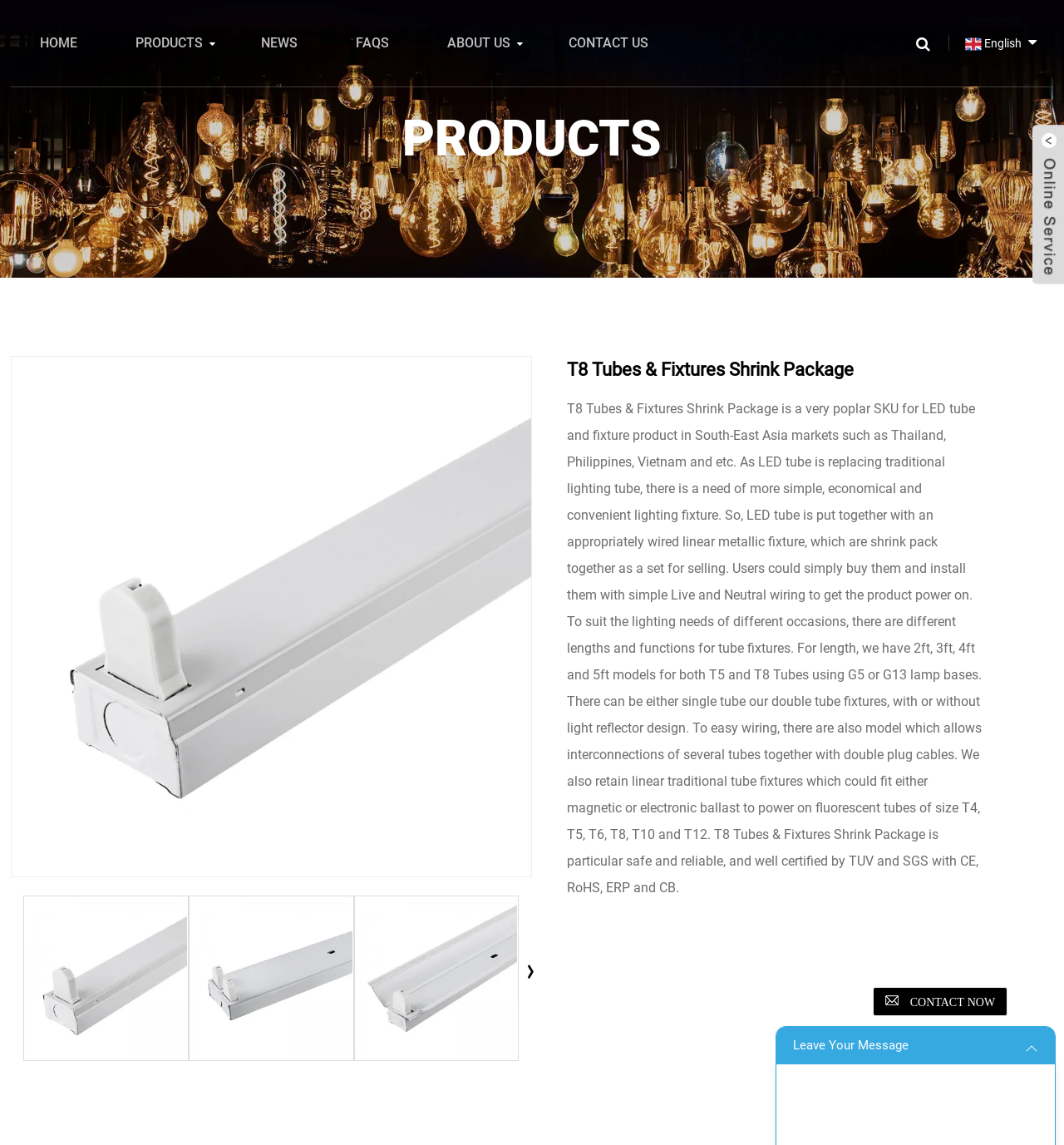Show the bounding box coordinates for the element that needs to be clicked to execute the following instruction: "Switch language". Provide the coordinates in the form of four float numbers between 0 and 1, i.e., [left, top, right, bottom].

[0.892, 0.021, 0.99, 0.054]